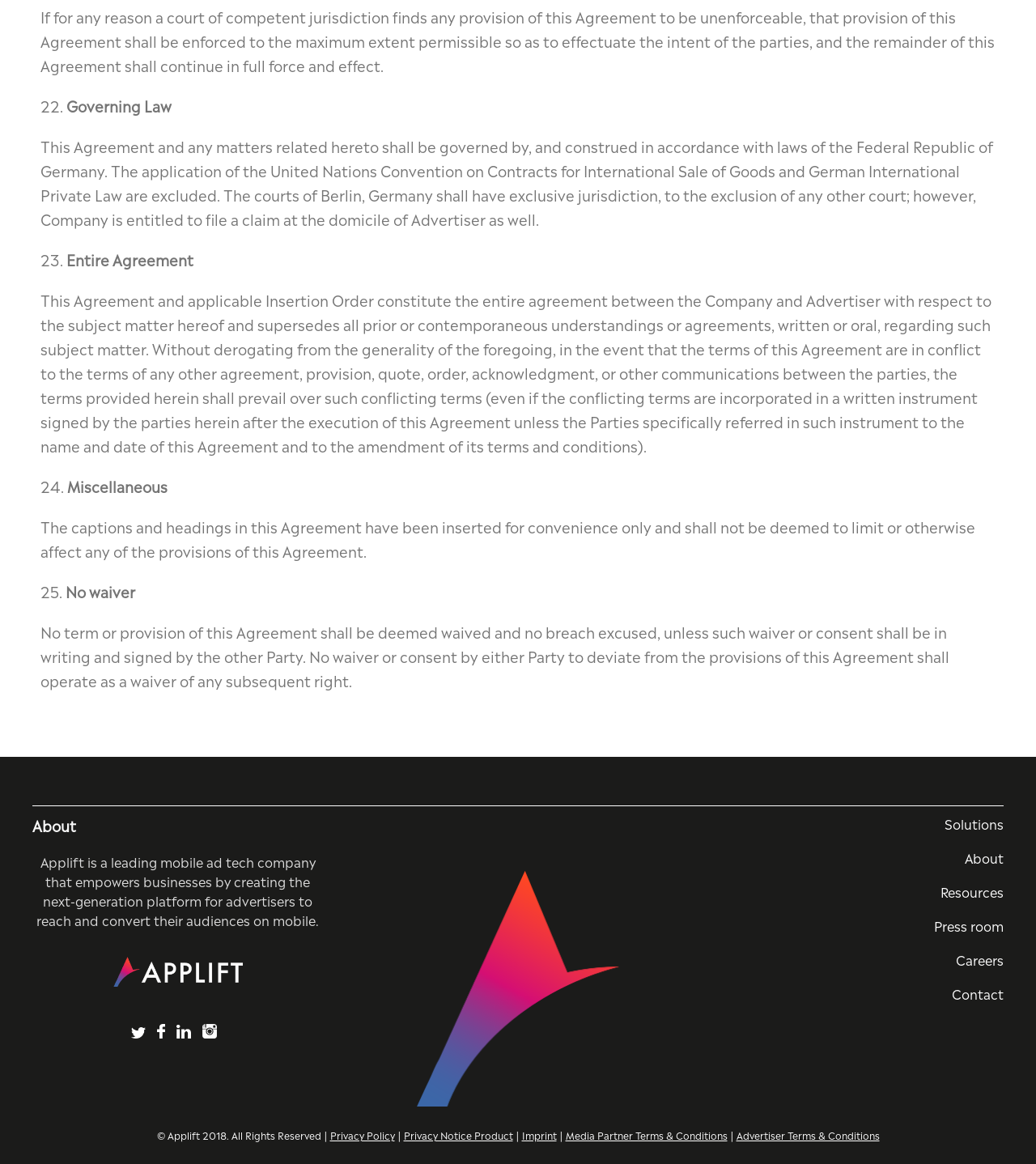Please identify the bounding box coordinates of the element's region that needs to be clicked to fulfill the following instruction: "Click the Solutions link". The bounding box coordinates should consist of four float numbers between 0 and 1, i.e., [left, top, right, bottom].

[0.687, 0.699, 0.969, 0.716]